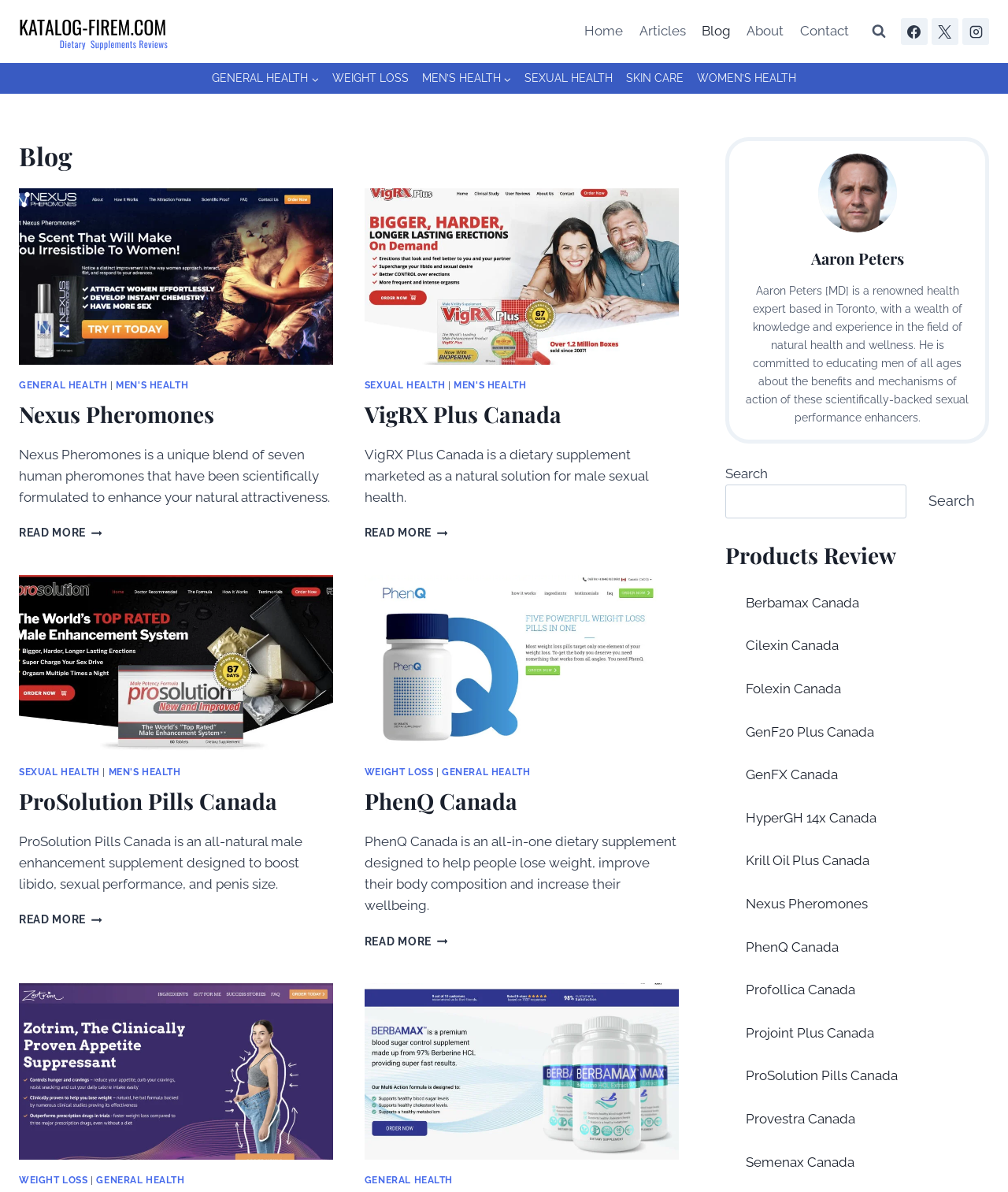Please specify the bounding box coordinates of the clickable region necessary for completing the following instruction: "Click the logo". The coordinates must consist of four float numbers between 0 and 1, i.e., [left, top, right, bottom].

[0.019, 0.011, 0.198, 0.042]